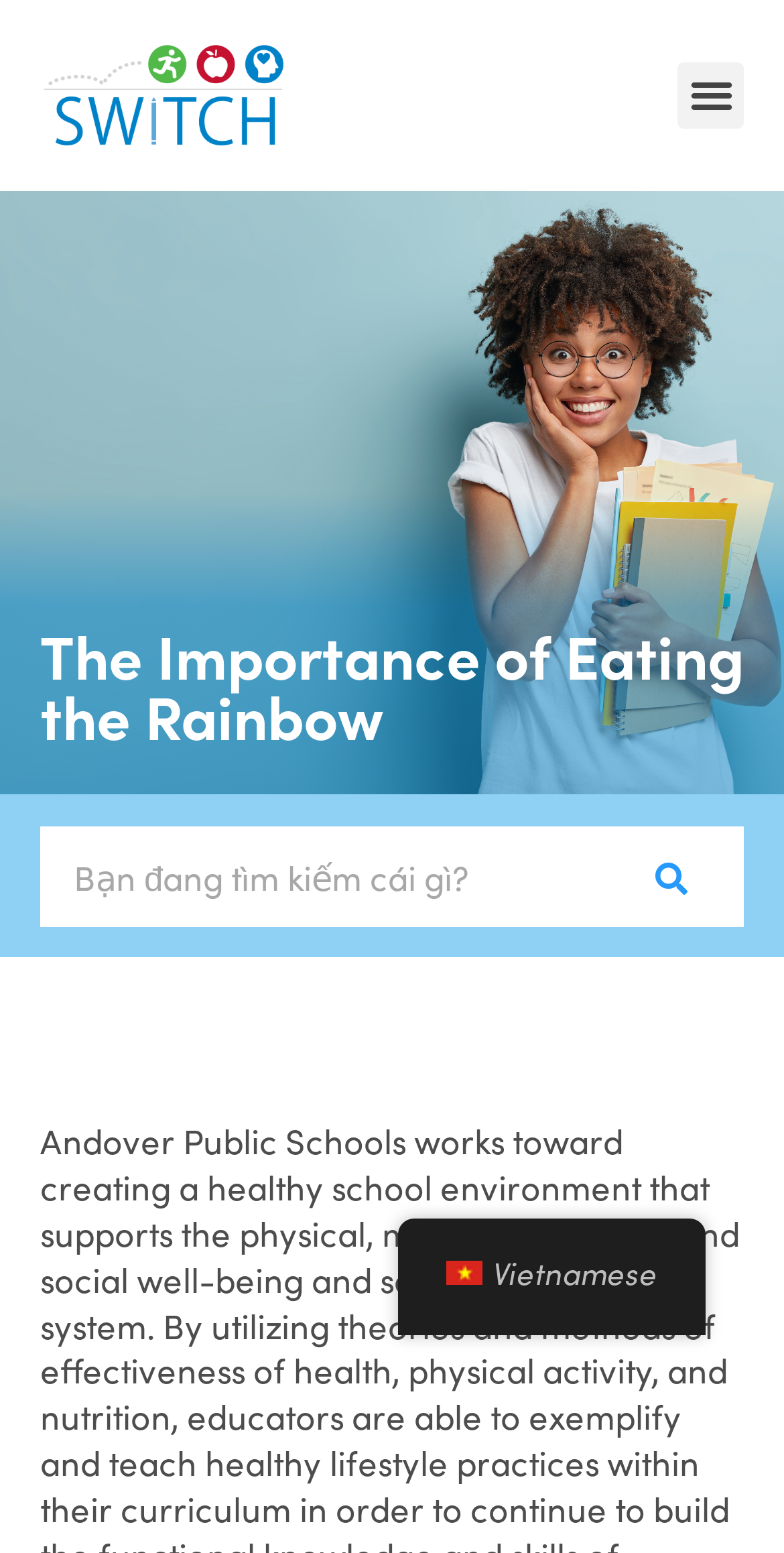Based on the image, provide a detailed and complete answer to the question: 
What is the language of the webpage?

I inferred this from the presence of the 'vi Vietnamese' link and the 'vi' image, which suggests that the webpage is available in Vietnamese language.